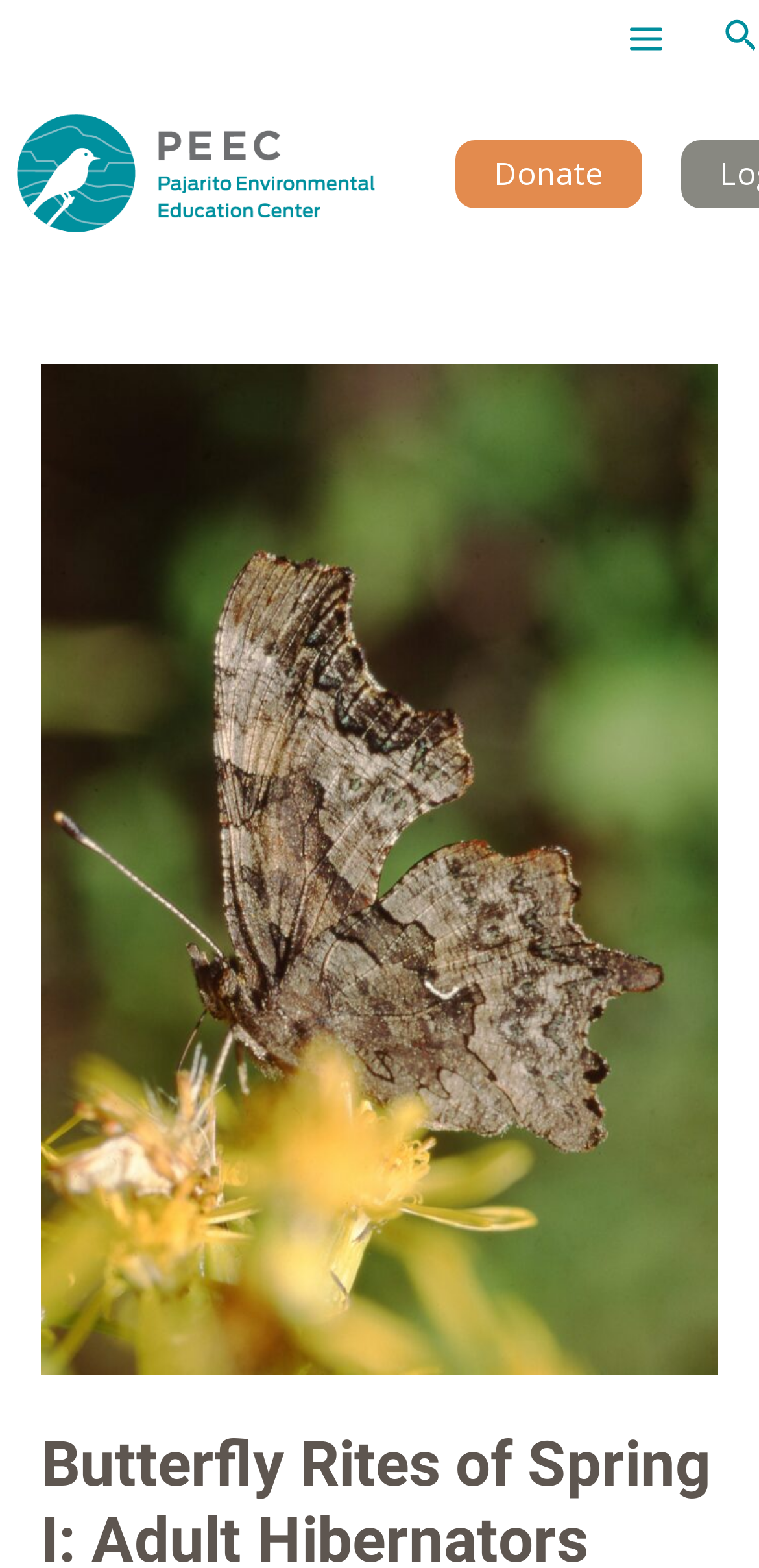Predict the bounding box of the UI element based on the description: "alt="Pajarito Environmental Education Center"". The coordinates should be four float numbers between 0 and 1, formatted as [left, top, right, bottom].

[0.0, 0.097, 0.513, 0.121]